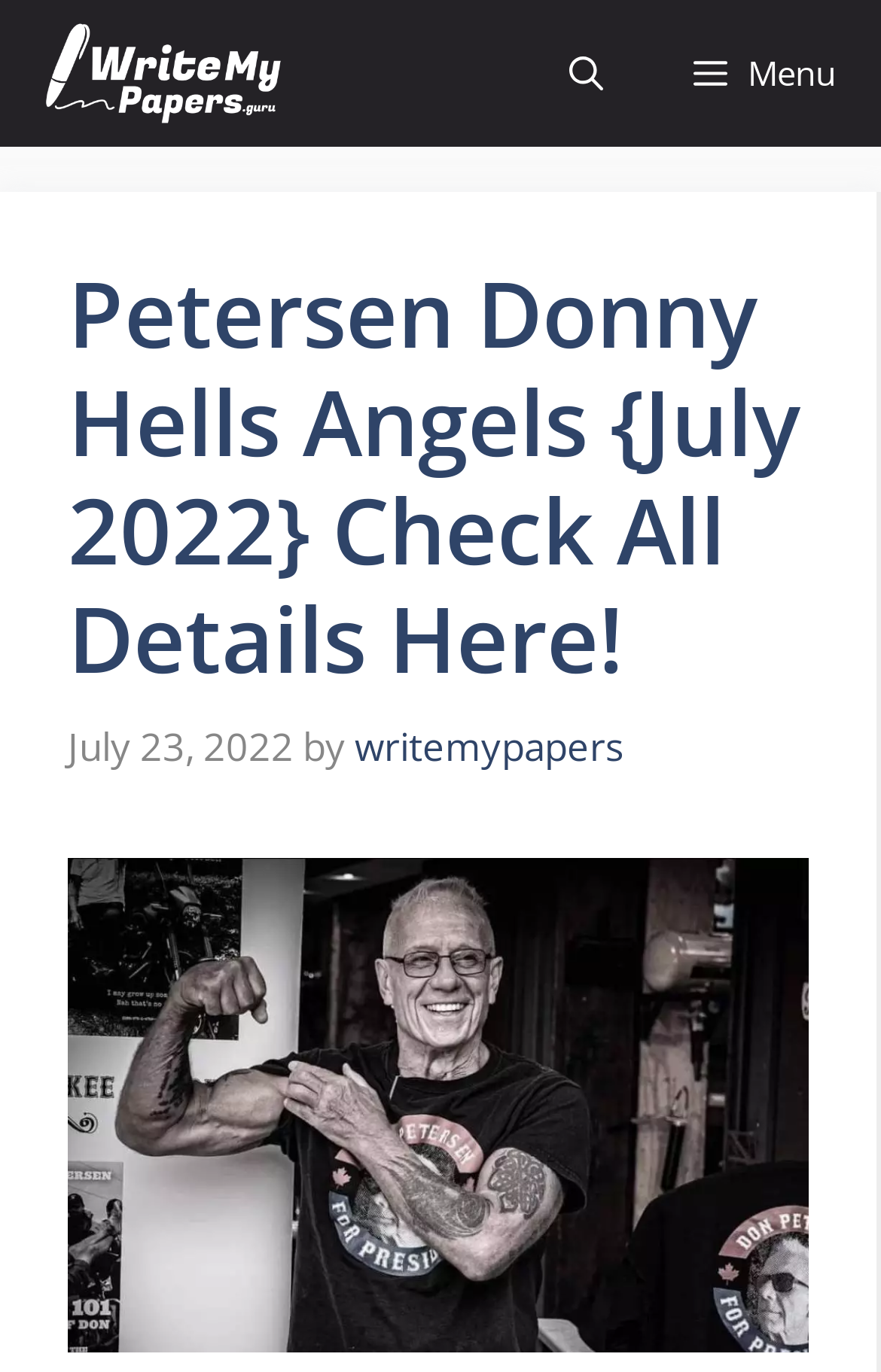What is the name of the Hells Angels member?
Based on the image, answer the question with as much detail as possible.

Based on the webpage's title and the image caption, it is clear that the webpage is about Petersen Donny, a member of the Hells Angels.